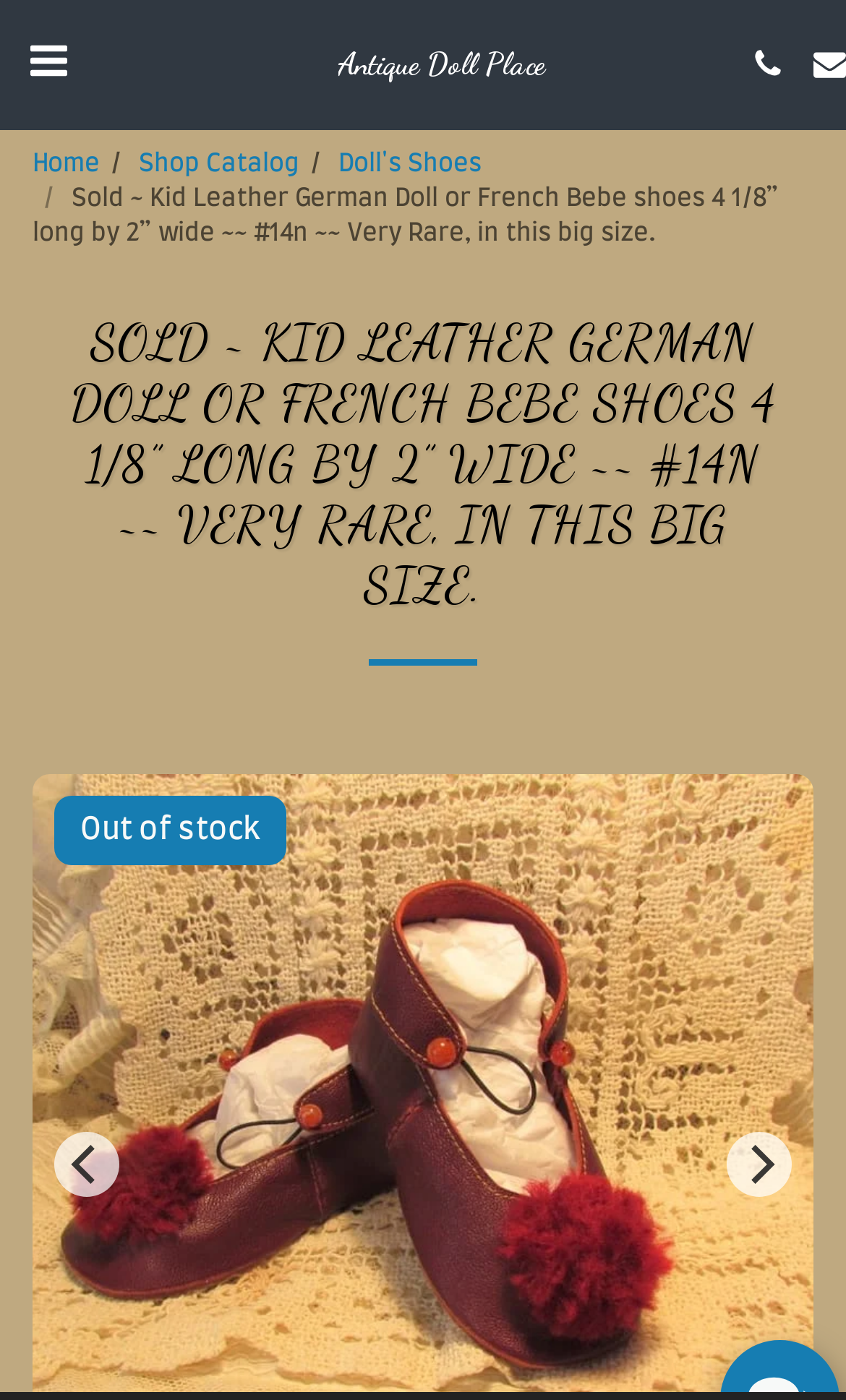Locate and generate the text content of the webpage's heading.

SOLD ~ KID LEATHER GERMAN DOLL OR FRENCH BEBE SHOES 4 1/8” LONG BY 2” WIDE ~~ #14N ~~ VERY RARE, IN THIS BIG SIZE.